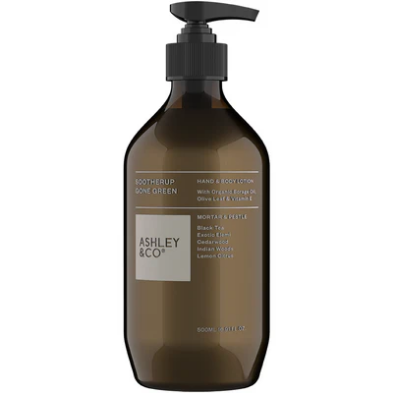Detail every aspect of the image in your caption.

The image showcases a bottle of **Ashley & Co. Sootherup Gone Green Hand & Body Lotion**. This product is elegantly packaged in a dark brown, sturdy bottle with a pump dispenser, emphasizing its premium appeal. The label features the brand name "ASHLEY & CO" prominently, alongside the product name "Sootherup Gone Green" and indications of its nourishing ingredients, including Organic Borage Oil, Olive Leaf, and Vitamin E. This lotion is designed to hydrate and restore the skin, offering a luxurious experience for both hands and body. The bottle holds 500ml of lotion, making it perfect for daily use. This lotion not only promises to nourish the skin but also aims to provide a unique, comforting experience, making it a desirable addition to any skincare routine.